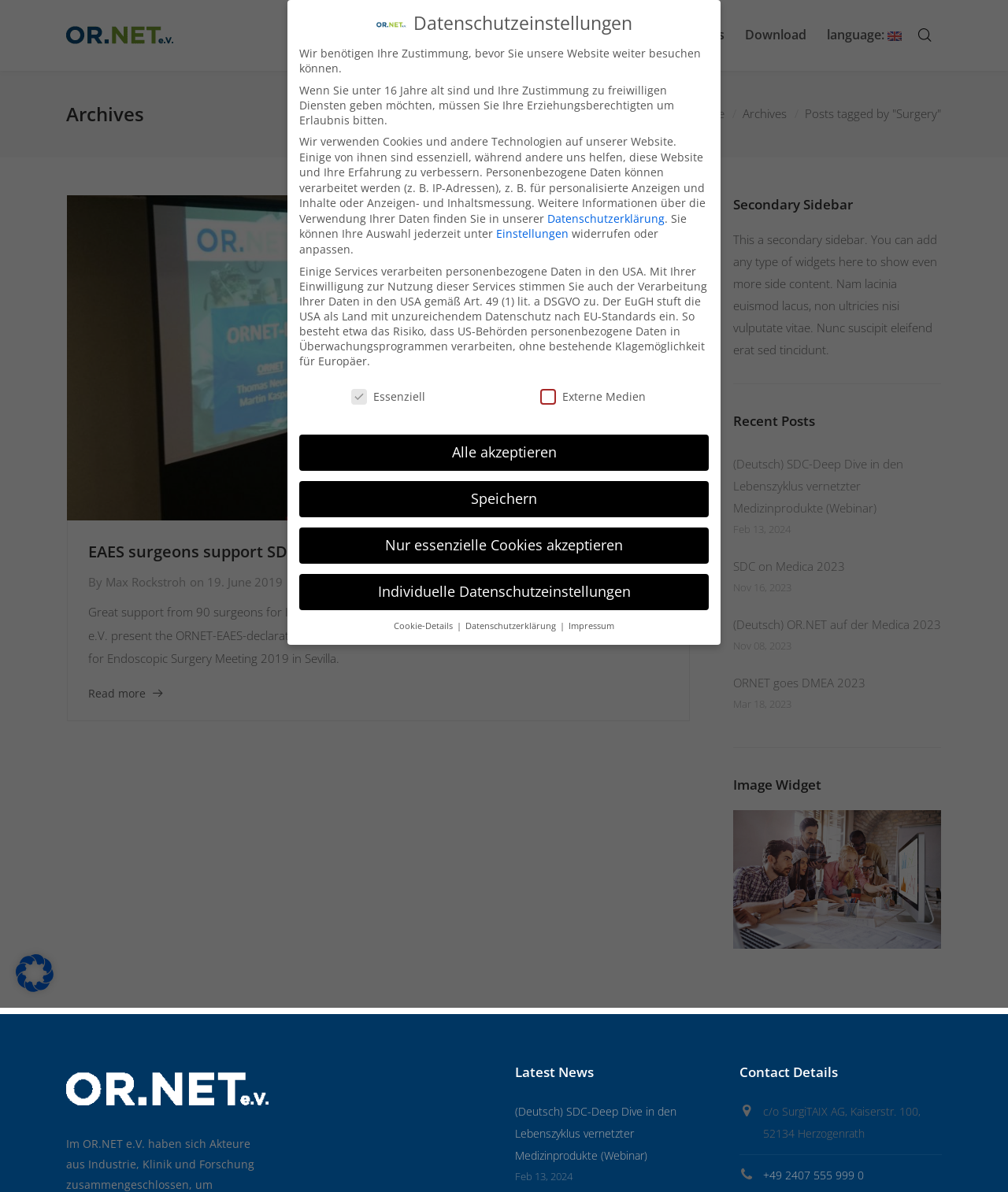What is the title of the latest news article?
Please elaborate on the answer to the question with detailed information.

The title of the latest news article can be found in the main content area of the webpage, which is 'EAES surgeons support SDC'.